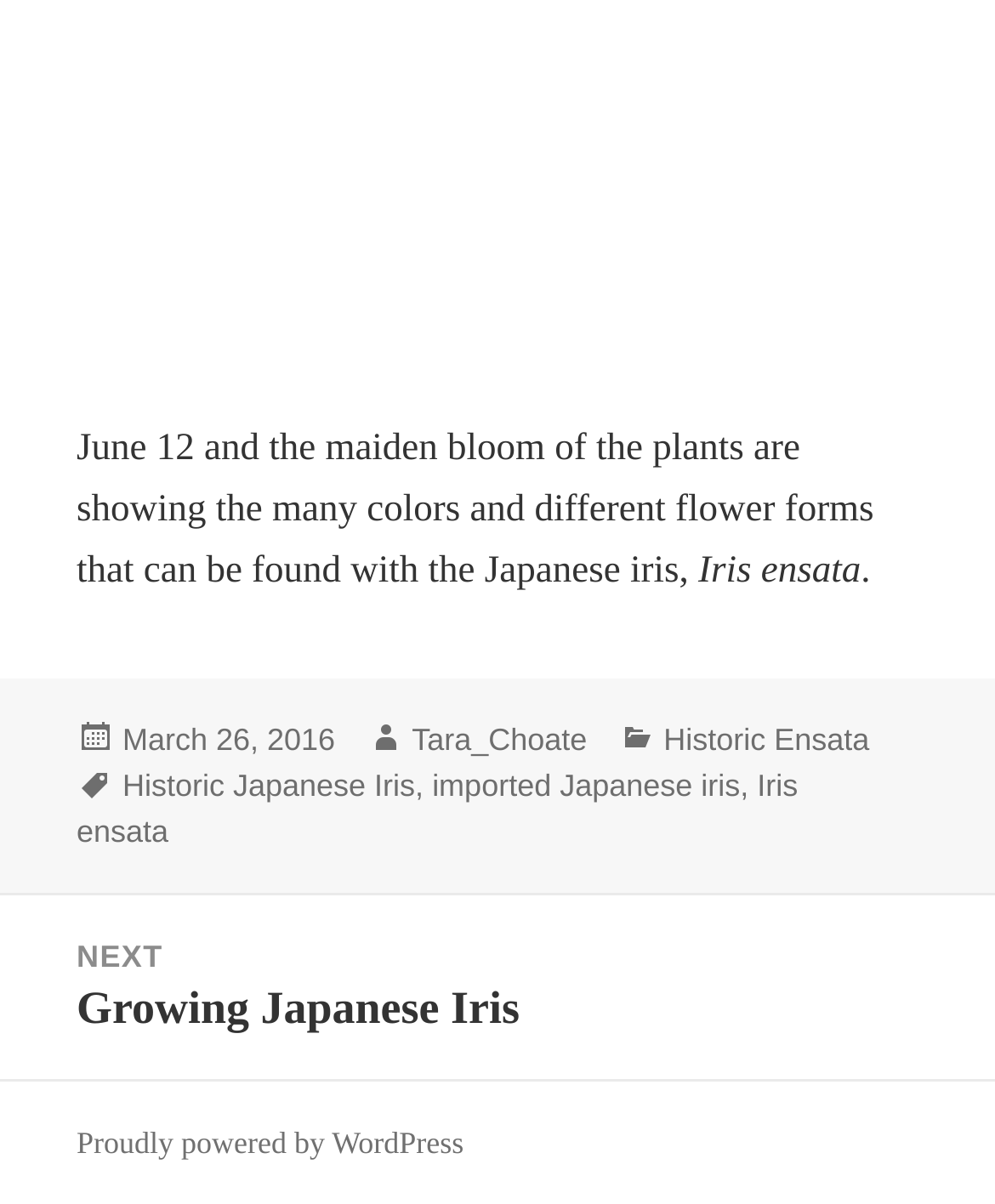Provide a one-word or one-phrase answer to the question:
What is the name of the author?

Tara_Choate